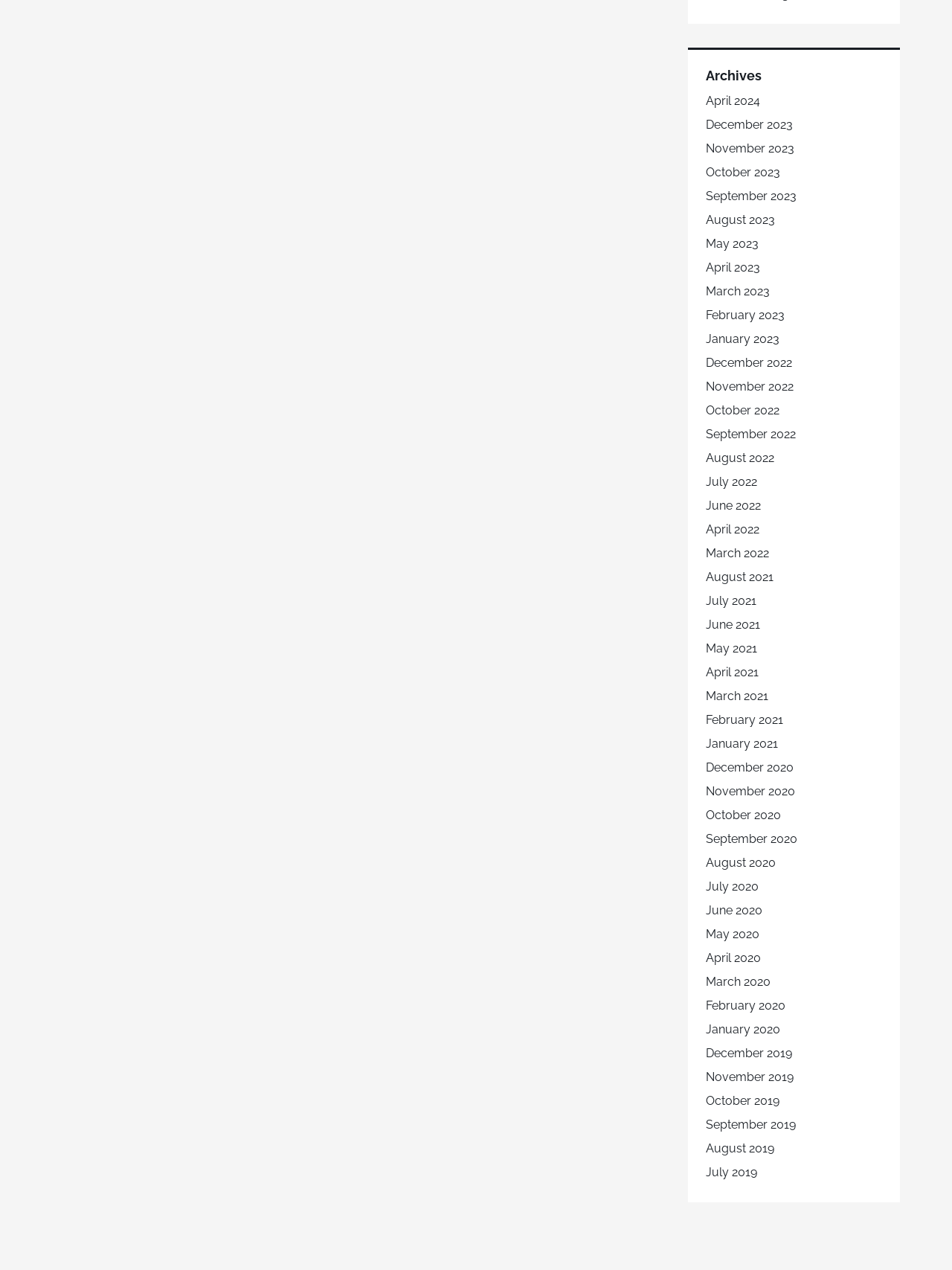Using a single word or phrase, answer the following question: 
What is the position of the 'April 2024' link on the webpage?

Top-left